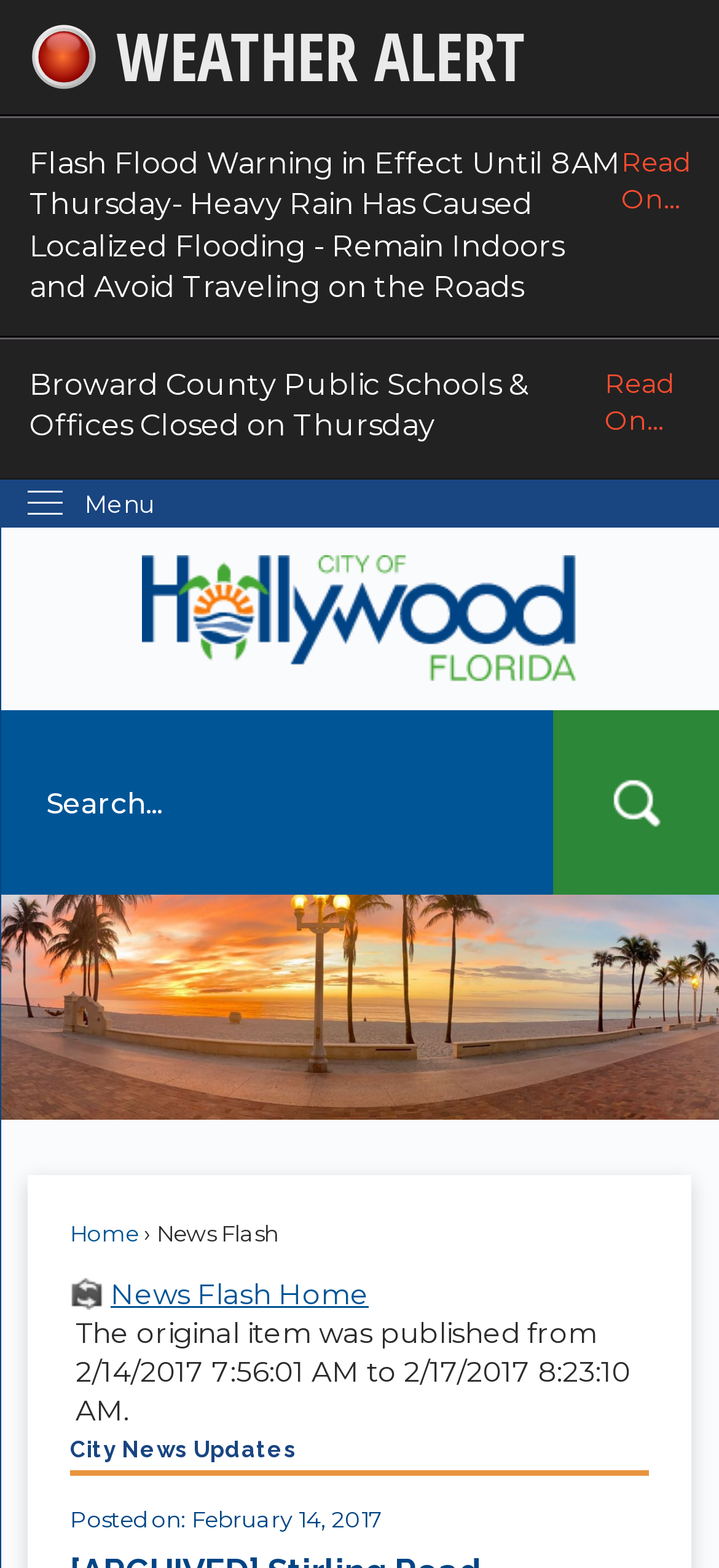Identify the bounding box of the UI element described as follows: "News Flash Home". Provide the coordinates as four float numbers in the range of 0 to 1 [left, top, right, bottom].

[0.097, 0.812, 0.903, 0.837]